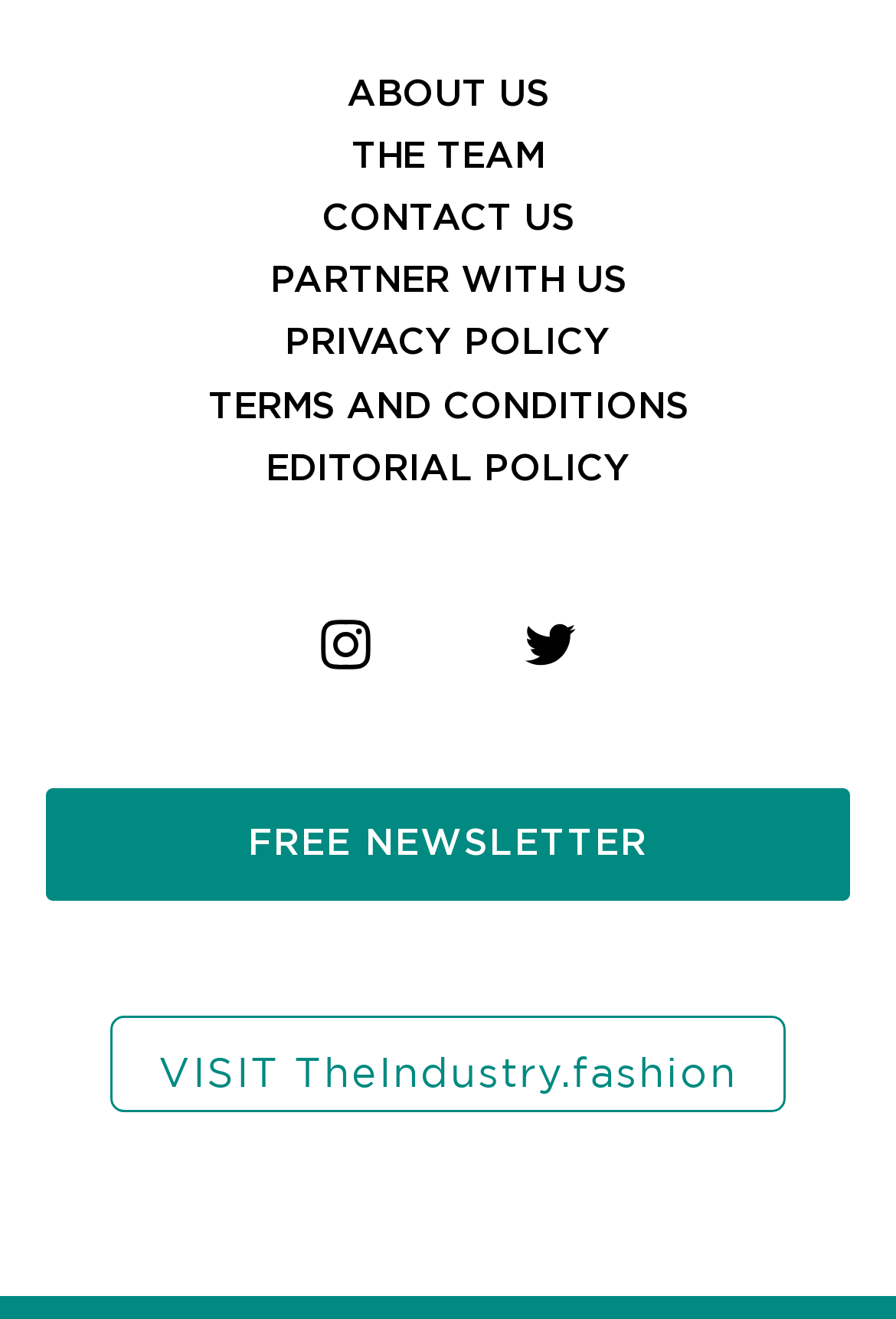Using the provided element description, identify the bounding box coordinates as (top-left x, top-left y, bottom-right x, bottom-right y). Ensure all values are between 0 and 1. Description: Partner with us

[0.25, 0.19, 0.75, 0.238]